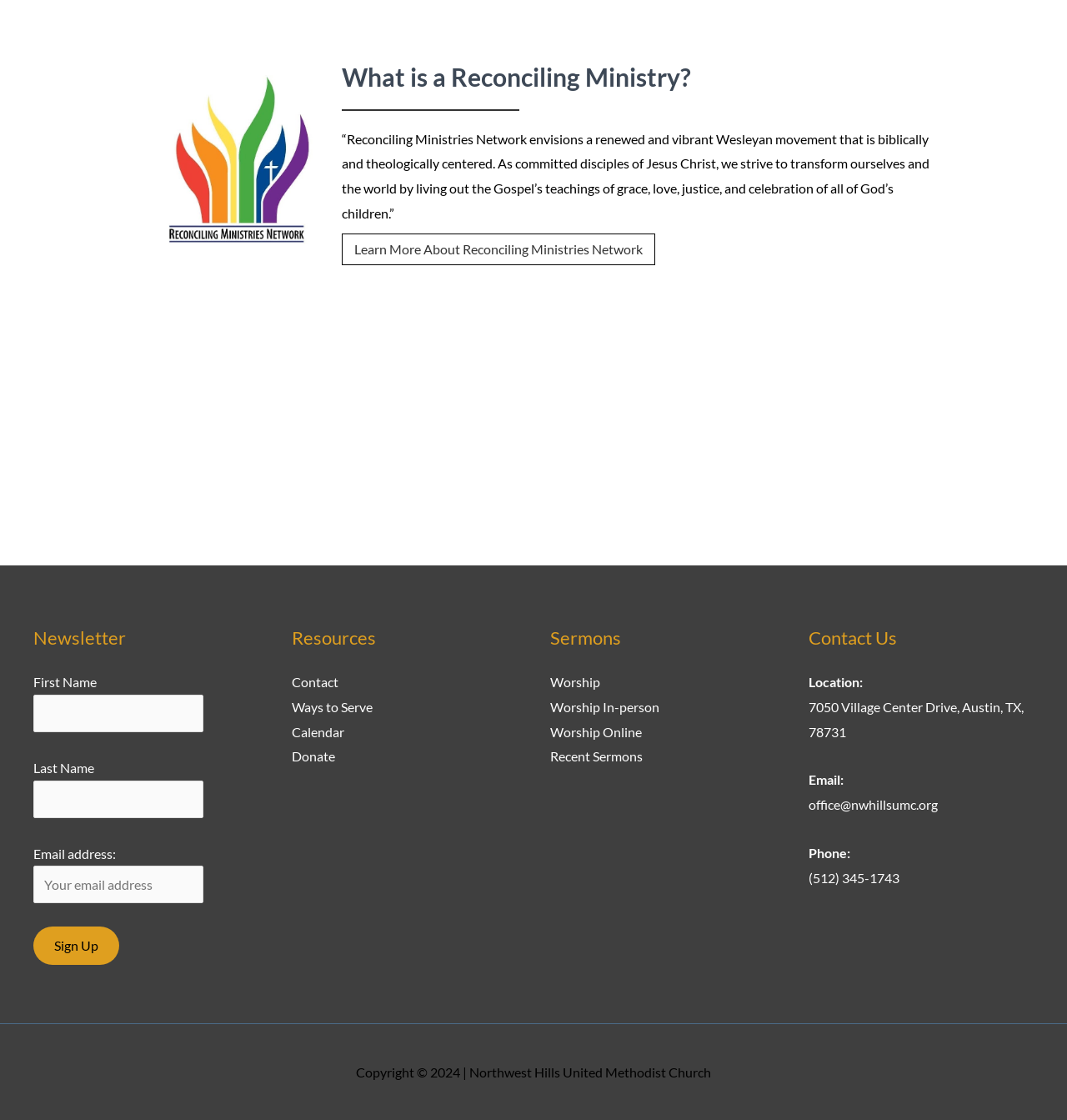Indicate the bounding box coordinates of the element that must be clicked to execute the instruction: "Contact the church". The coordinates should be given as four float numbers between 0 and 1, i.e., [left, top, right, bottom].

[0.273, 0.602, 0.317, 0.616]